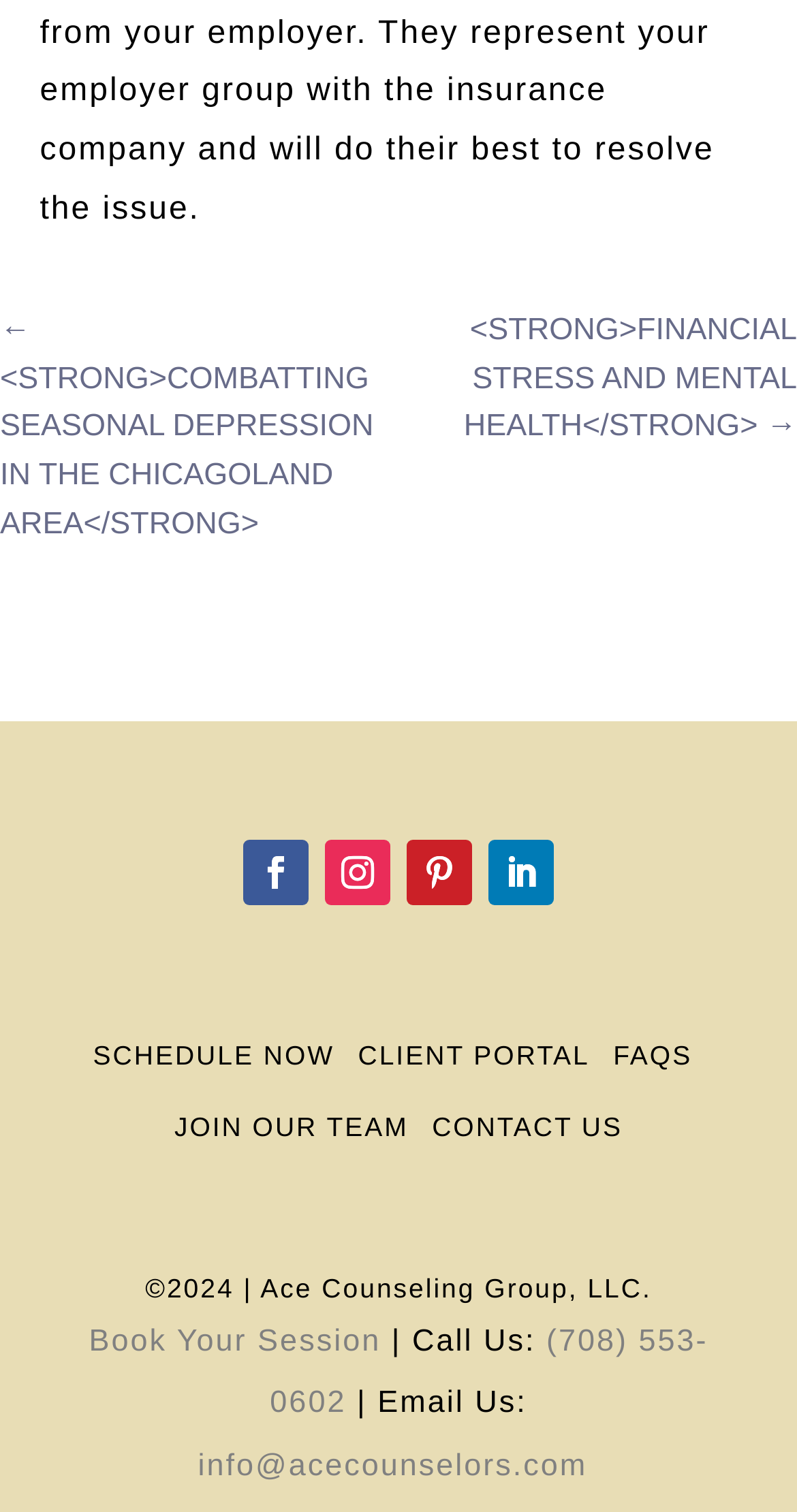Please respond to the question using a single word or phrase:
What is the email address to contact for booking a session?

info@acecounselors.com